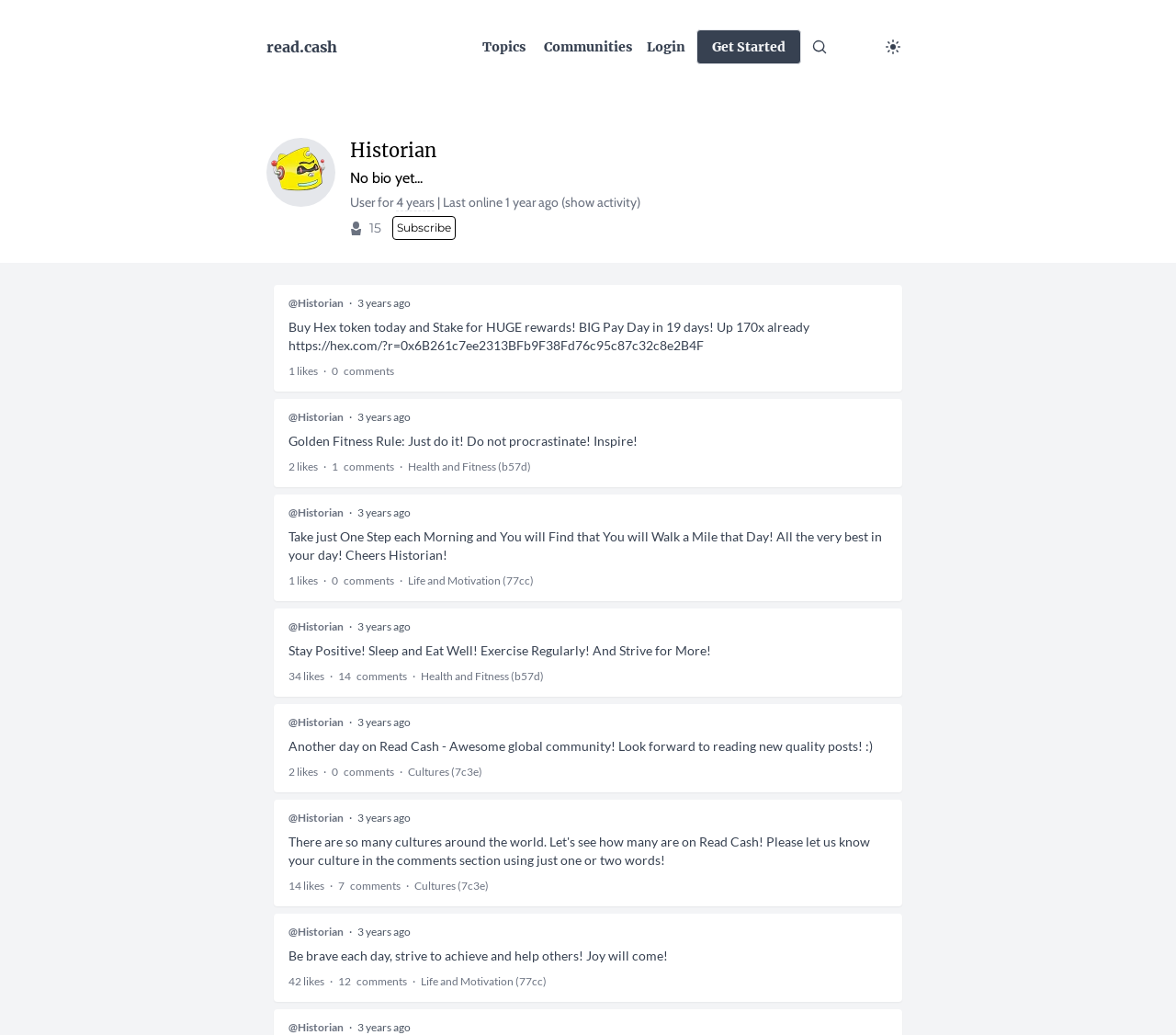What is the text on the button to subscribe to the user? Examine the screenshot and reply using just one word or a brief phrase.

Subscribe